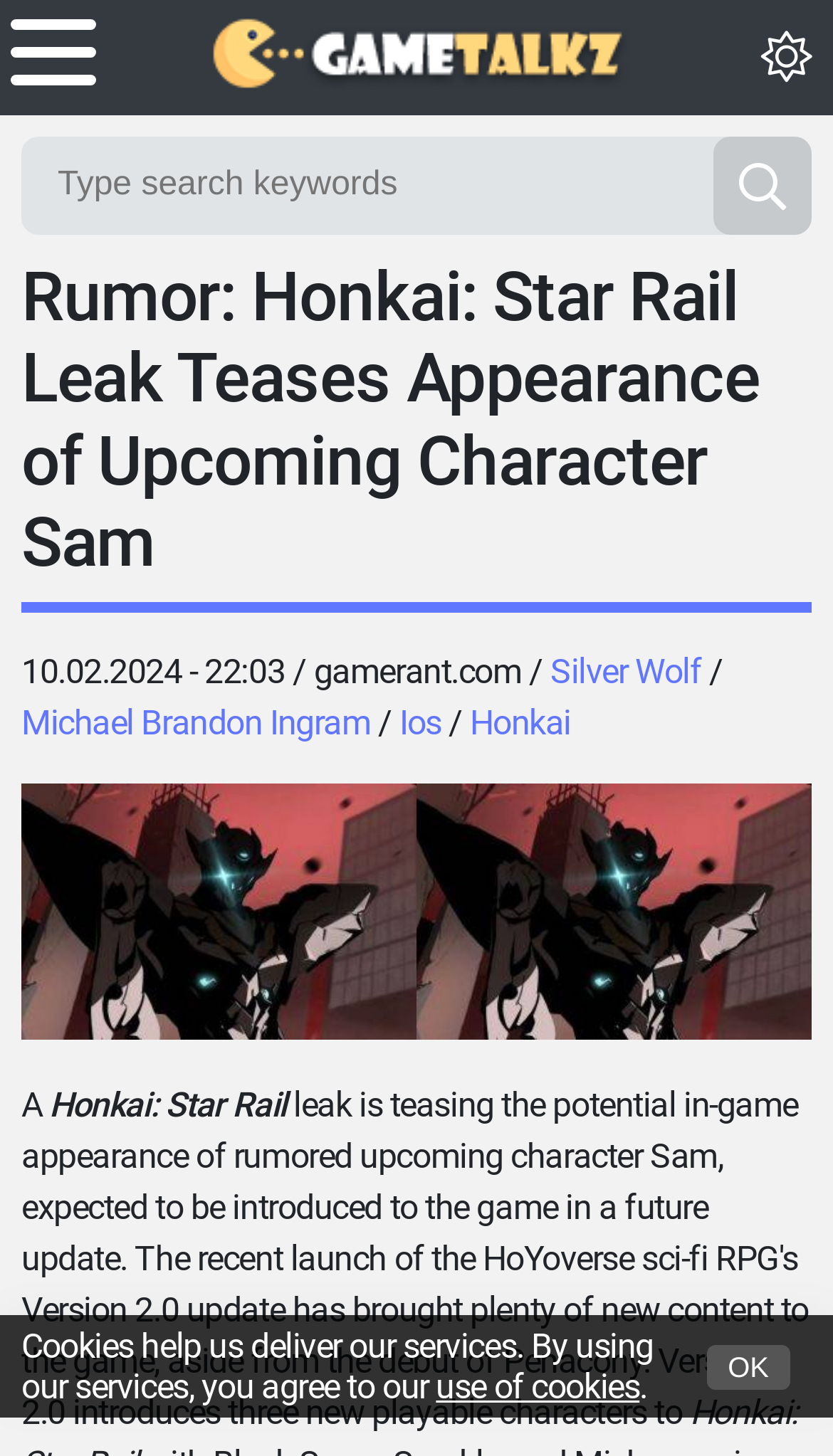What is the name of the game being discussed?
Please provide a comprehensive and detailed answer to the question.

Based on the webpage content, specifically the heading 'Rumor: Honkai: Star Rail Leak Teases Appearance of Upcoming Character Sam', it is clear that the game being discussed is Honkai: Star Rail.